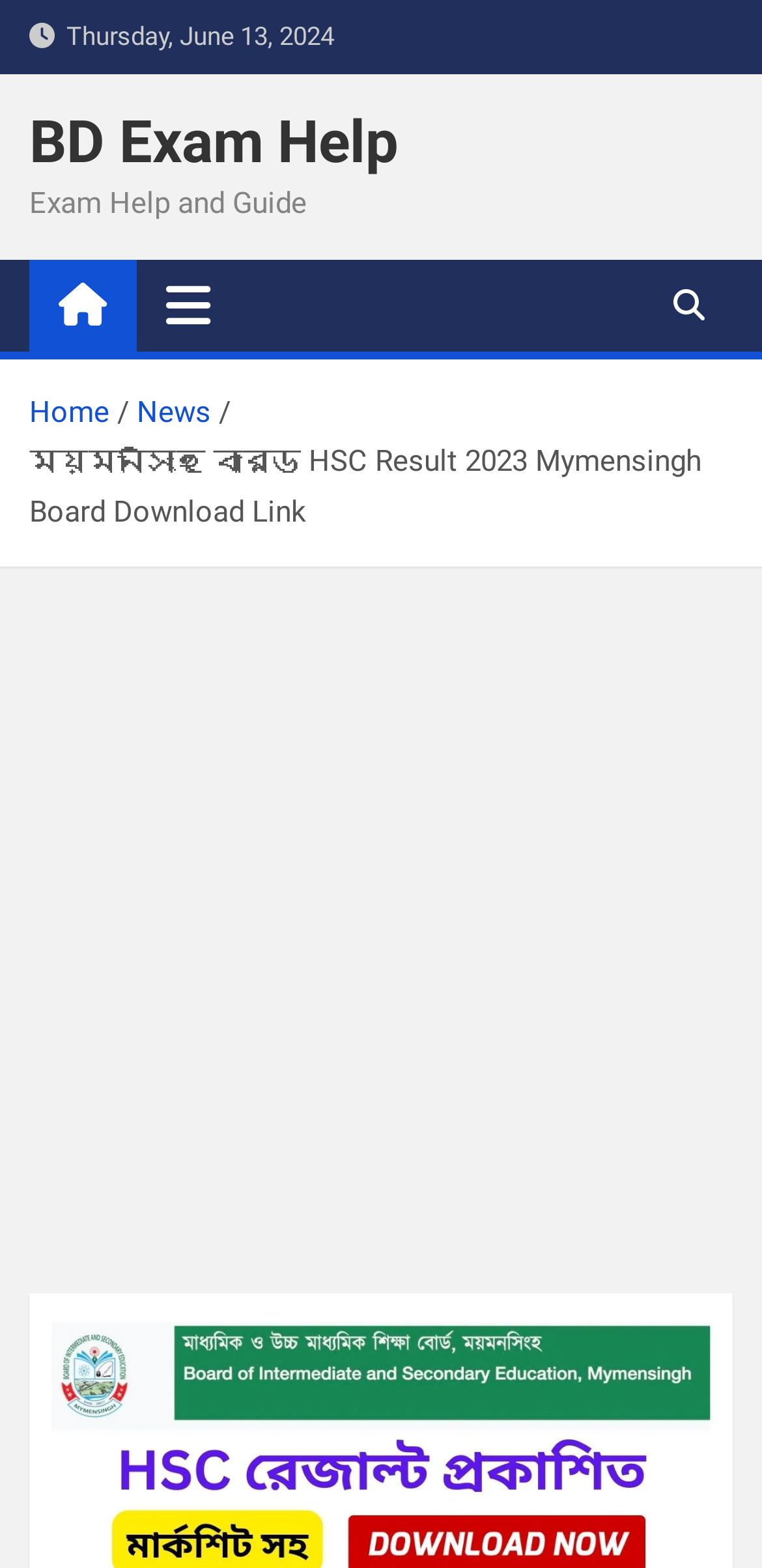Determine the bounding box coordinates in the format (top-left x, top-left y, bottom-right x, bottom-right y). Ensure all values are floating point numbers between 0 and 1. Identify the bounding box of the UI element described by: Global Network

None